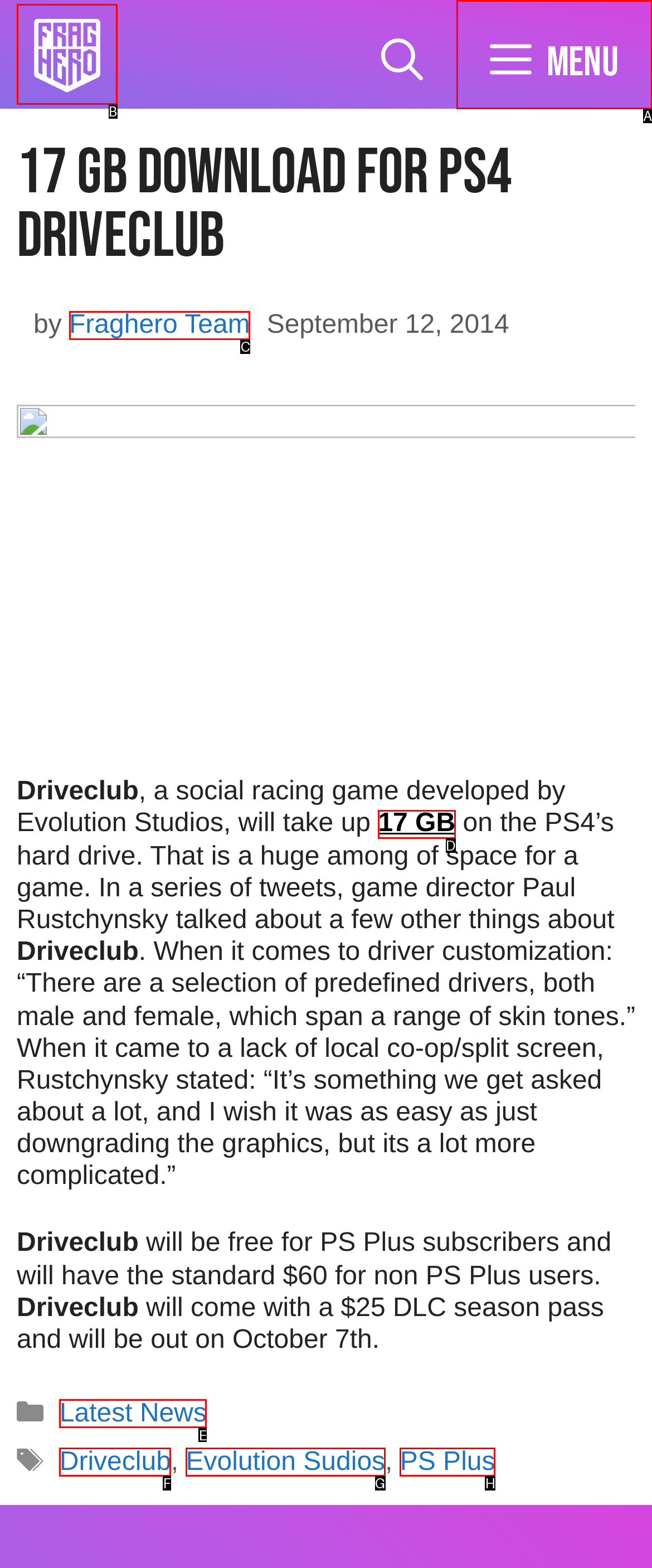Select the letter from the given choices that aligns best with the description: Driveclub. Reply with the specific letter only.

F